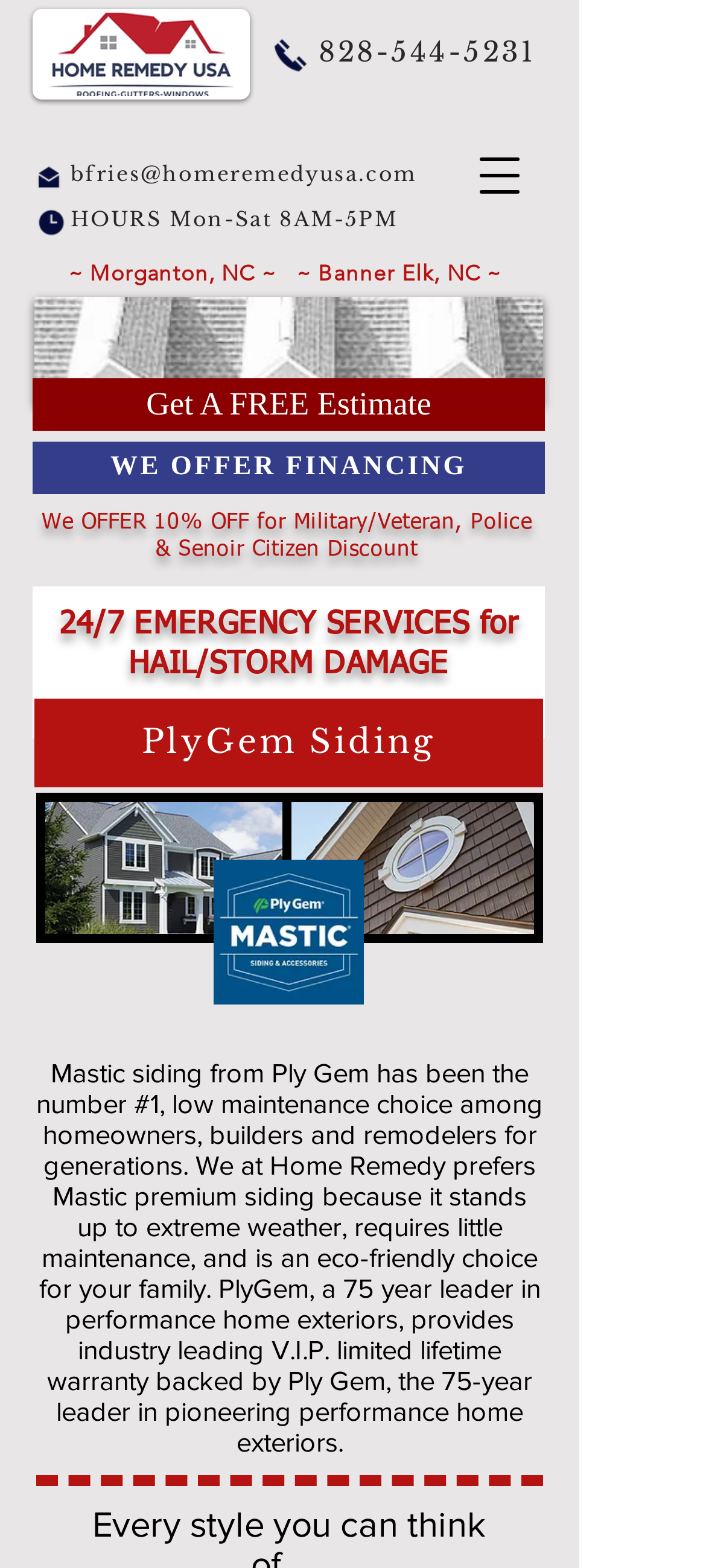From the image, can you give a detailed response to the question below:
What is the company name associated with the logo?

I found the company name by looking at the image element with the description 'HomeRemedyUSAlogo'. This element is located near the top of the webpage, indicating that it is a logo.